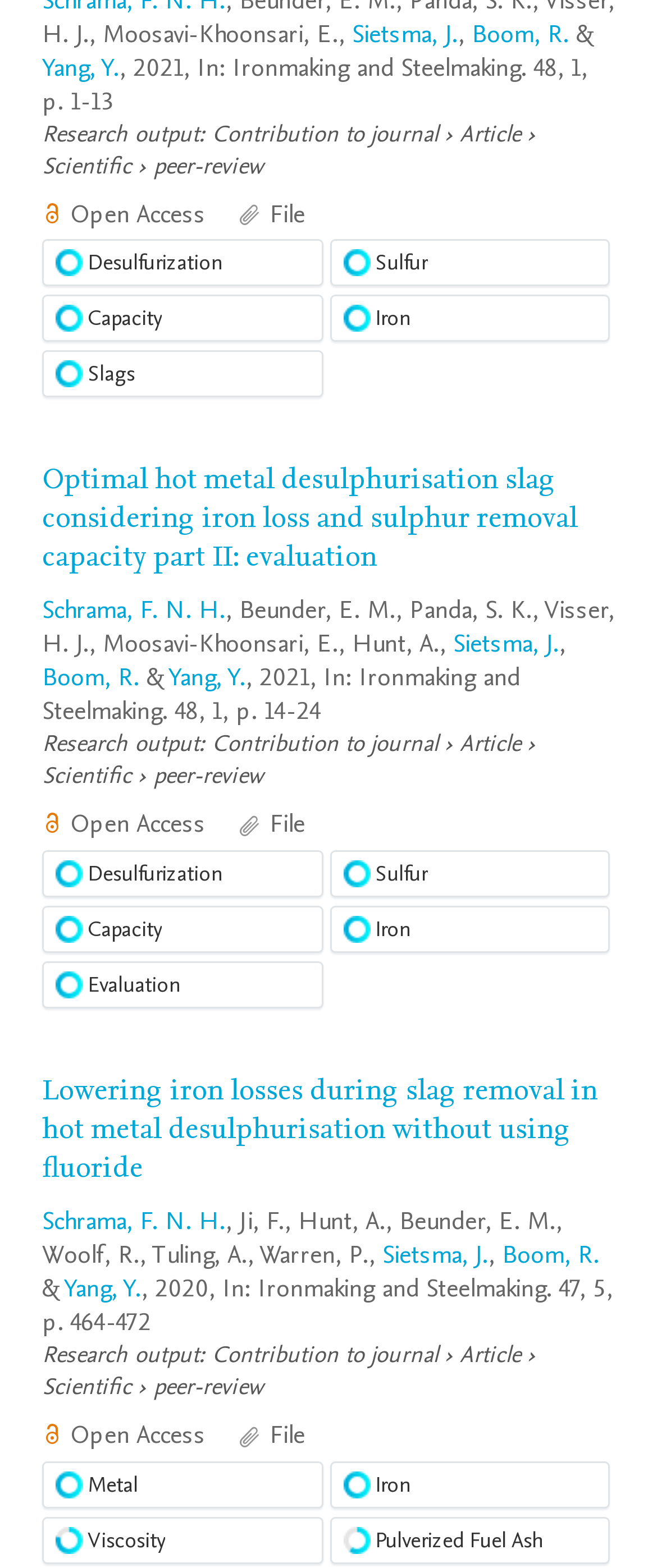Please give the bounding box coordinates of the area that should be clicked to fulfill the following instruction: "Click on the link 'Lowering iron losses during slag removal in hot metal desulphurisation without using fluoride'". The coordinates should be in the format of four float numbers from 0 to 1, i.e., [left, top, right, bottom].

[0.064, 0.683, 0.91, 0.757]